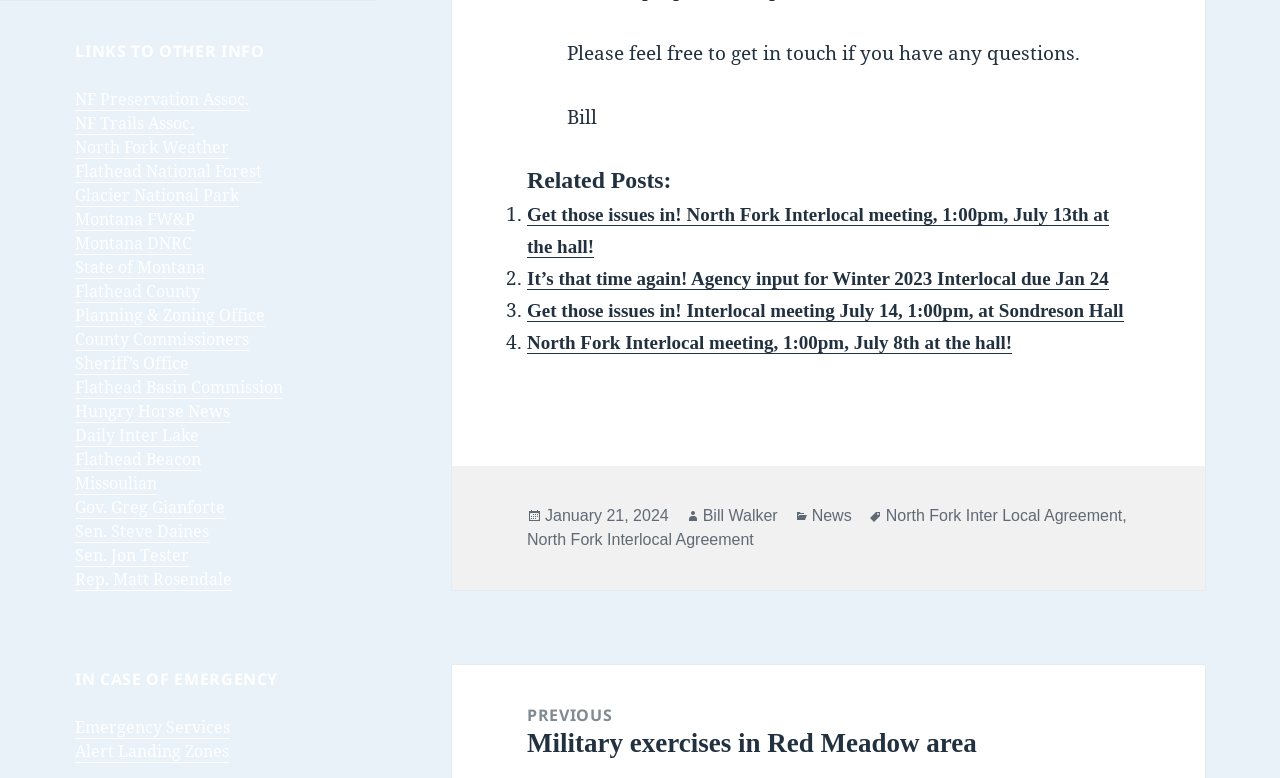Please answer the following question using a single word or phrase: Who is the author of the post?

Bill Walker